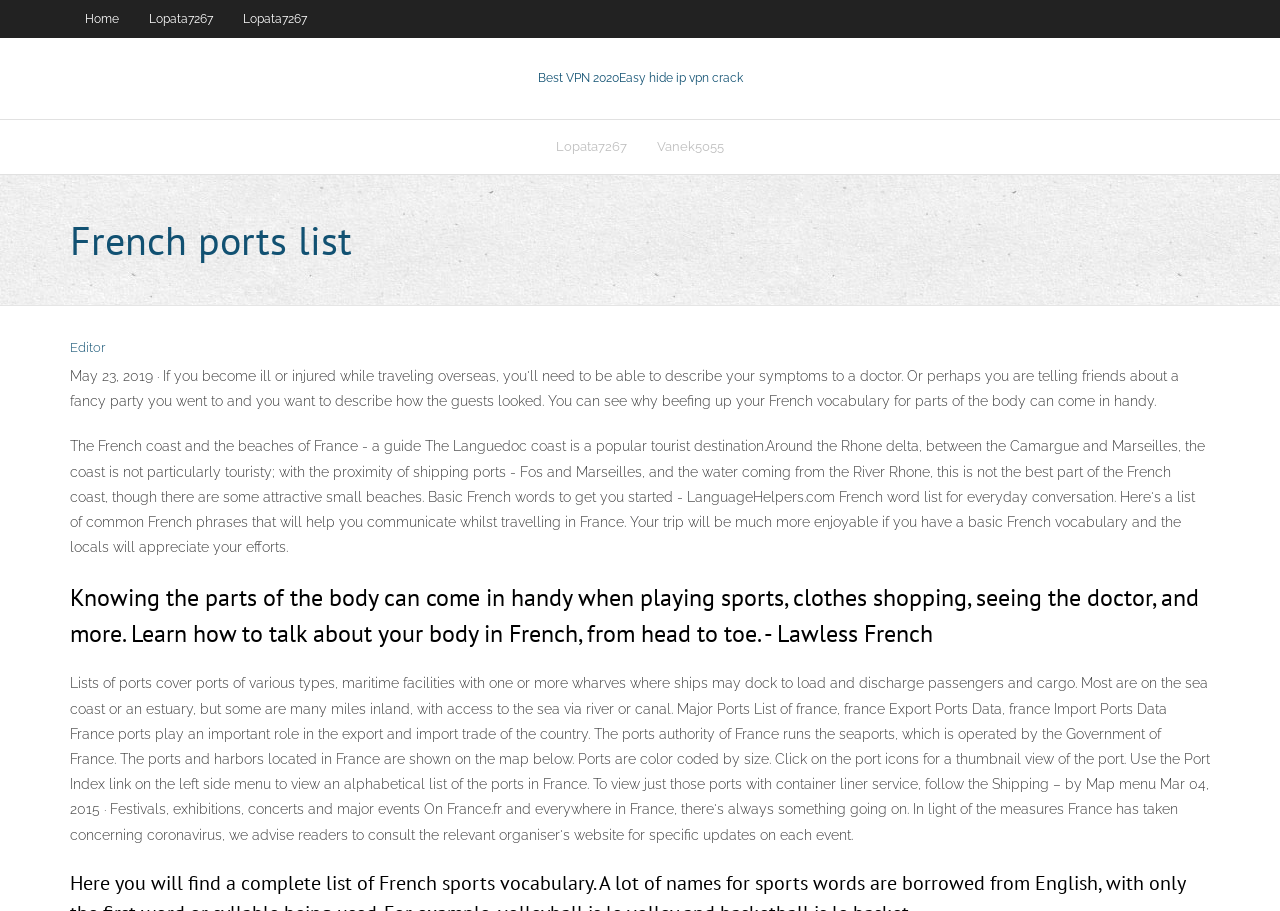Provide a comprehensive caption for the webpage.

The webpage is about French ports list and has a navigation menu at the top with three links: "Home", "Lopata7267" (appearing twice), and "Lopata7267" and "Vanek5055" in another section. 

Below the navigation menu, there is a prominent link "Best VPN 2020Easy hide ip vpn crack" with a description broken down into two parts: "Best VPN 2020" and "VPN 2020". 

On the left side, there is a heading "French ports list" in a prominent position. 

Further down, there is a link "Editor" on the left side. 

The main content of the webpage is a heading that discusses the importance of knowing body parts in French, ranging from head to toe, with a reference to Lawless French.